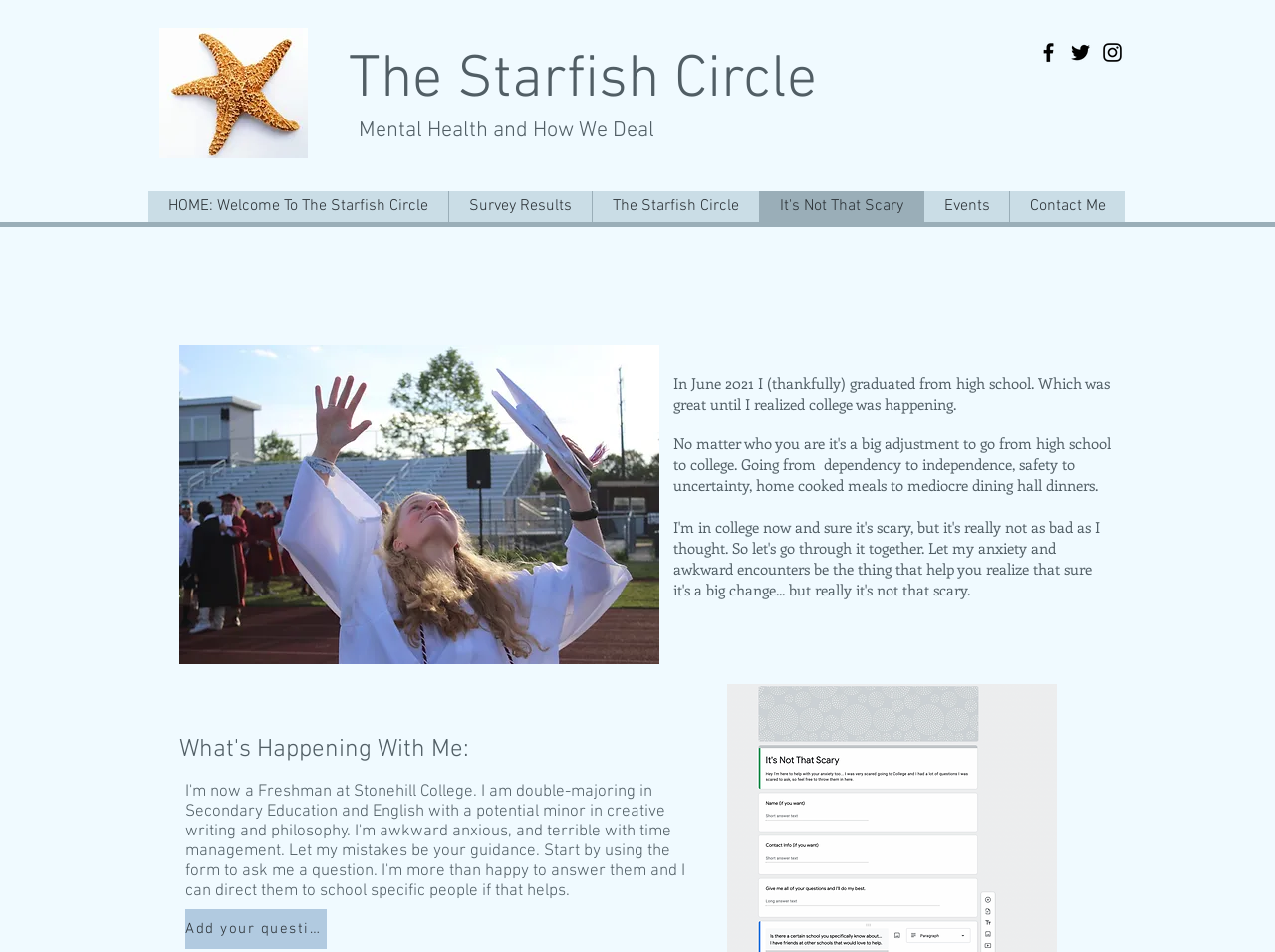What is the name of the circle mentioned on the webpage?
Please provide a detailed and thorough answer to the question.

The webpage has a heading element with the text 'The Starfish Circle', which is also a link. This suggests that The Starfish Circle is a significant entity or organization related to the webpage's content.